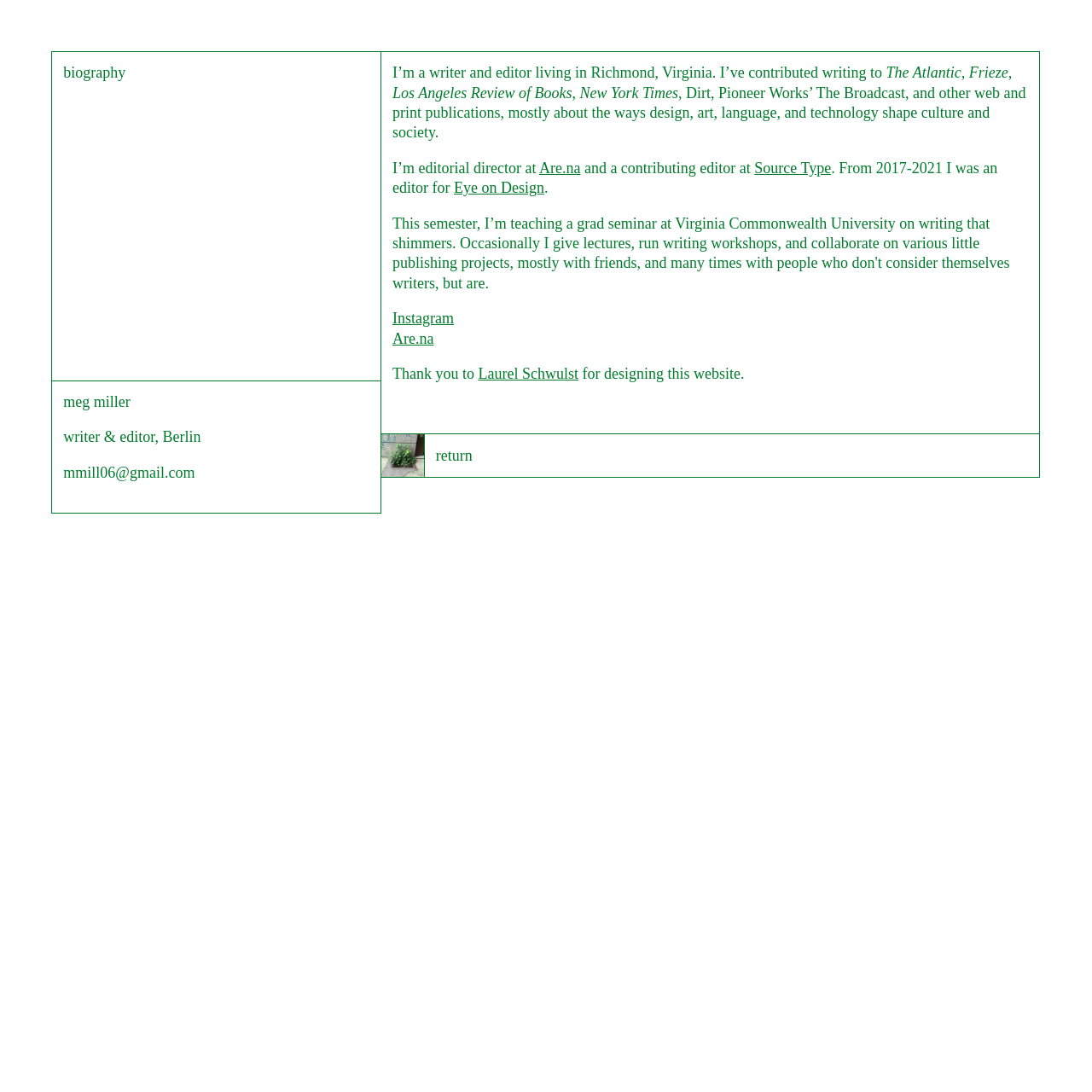Please determine the bounding box coordinates of the element's region to click in order to carry out the following instruction: "explore Eye on Design". The coordinates should be four float numbers between 0 and 1, i.e., [left, top, right, bottom].

[0.416, 0.164, 0.498, 0.18]